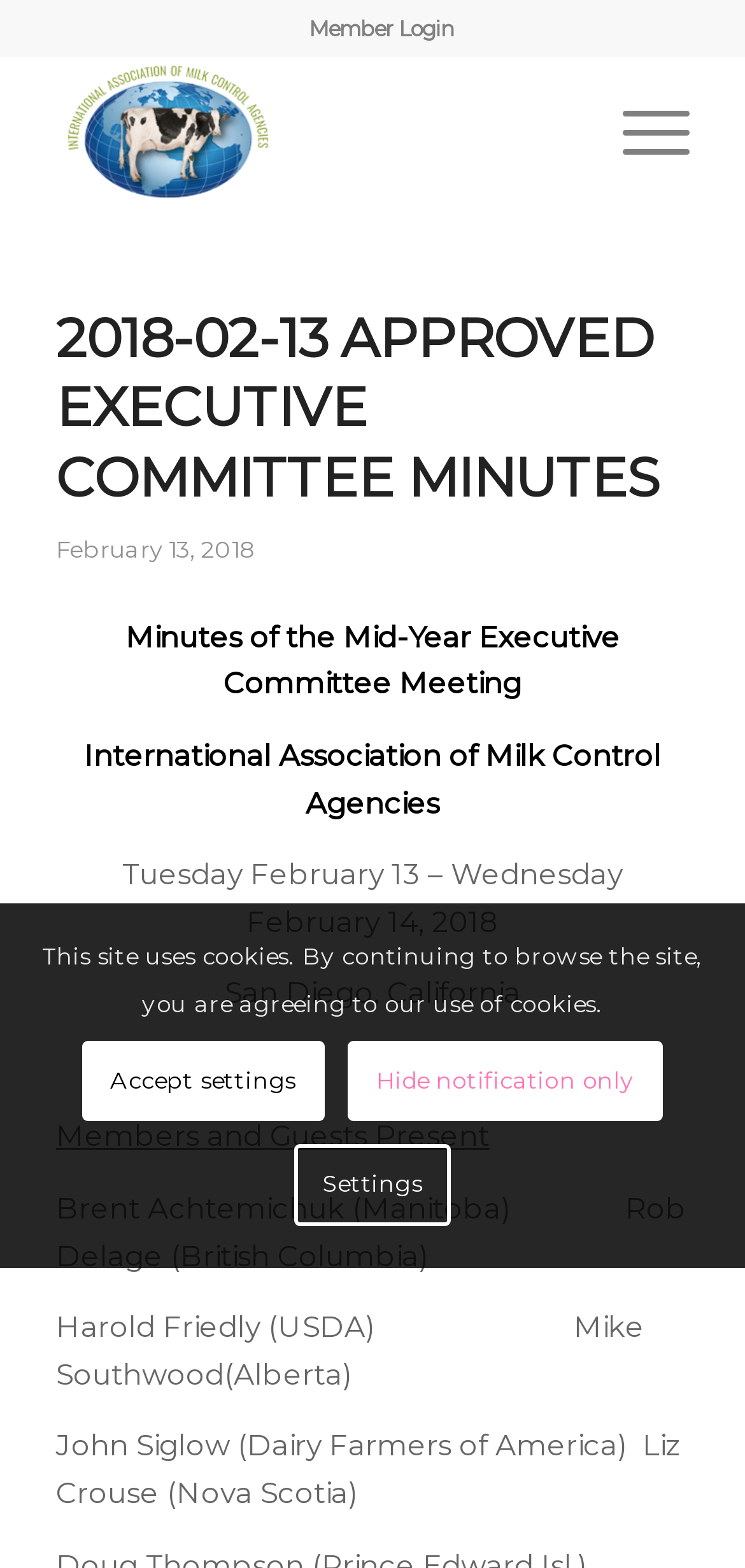What is the date range of the meeting?
Using the image, answer in one word or phrase.

February 13-14, 2018